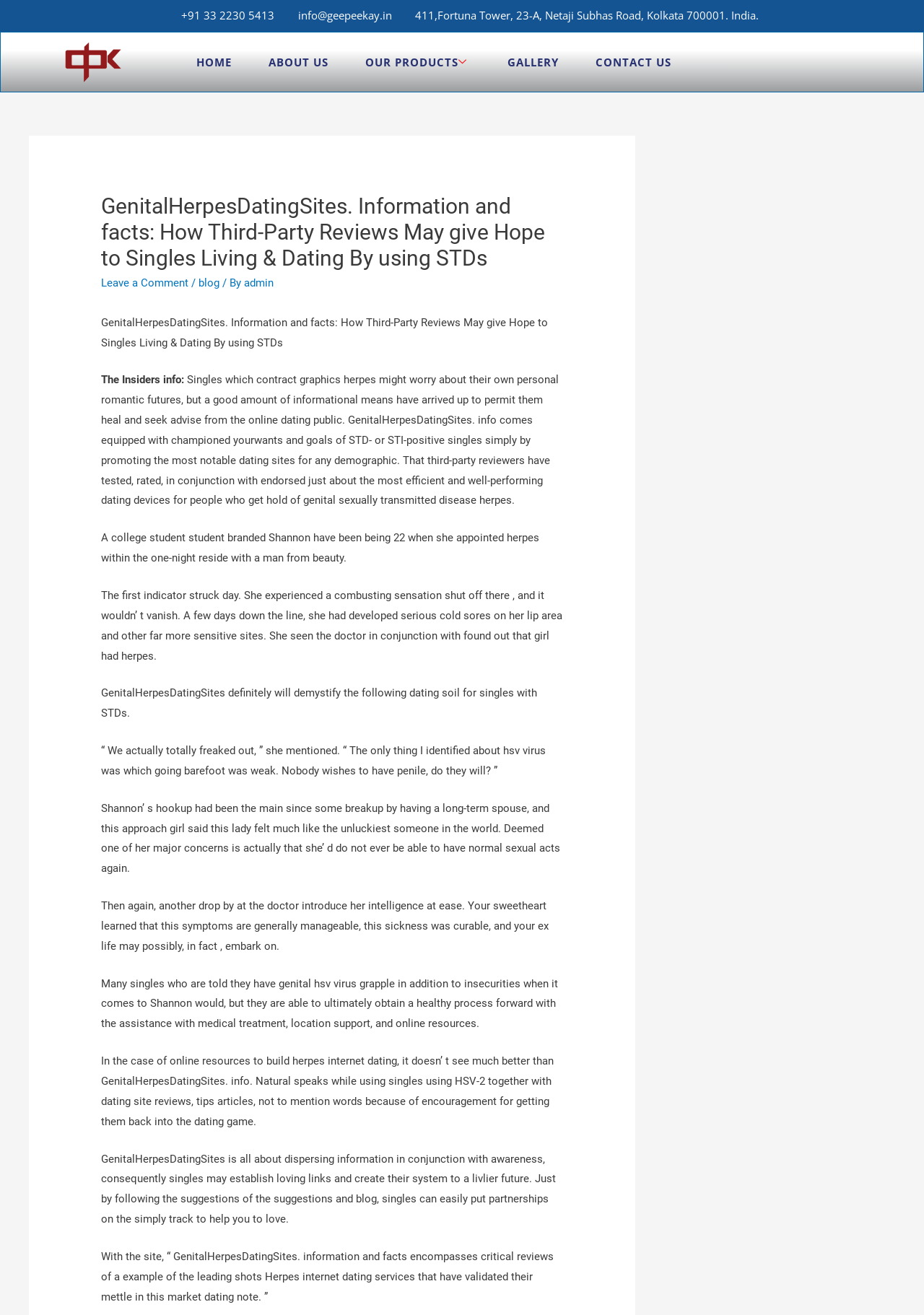Bounding box coordinates should be provided in the format (top-left x, top-left y, bottom-right x, bottom-right y) with all values between 0 and 1. Identify the bounding box for this UI element: +91 33 2230 5413

[0.179, 0.004, 0.297, 0.02]